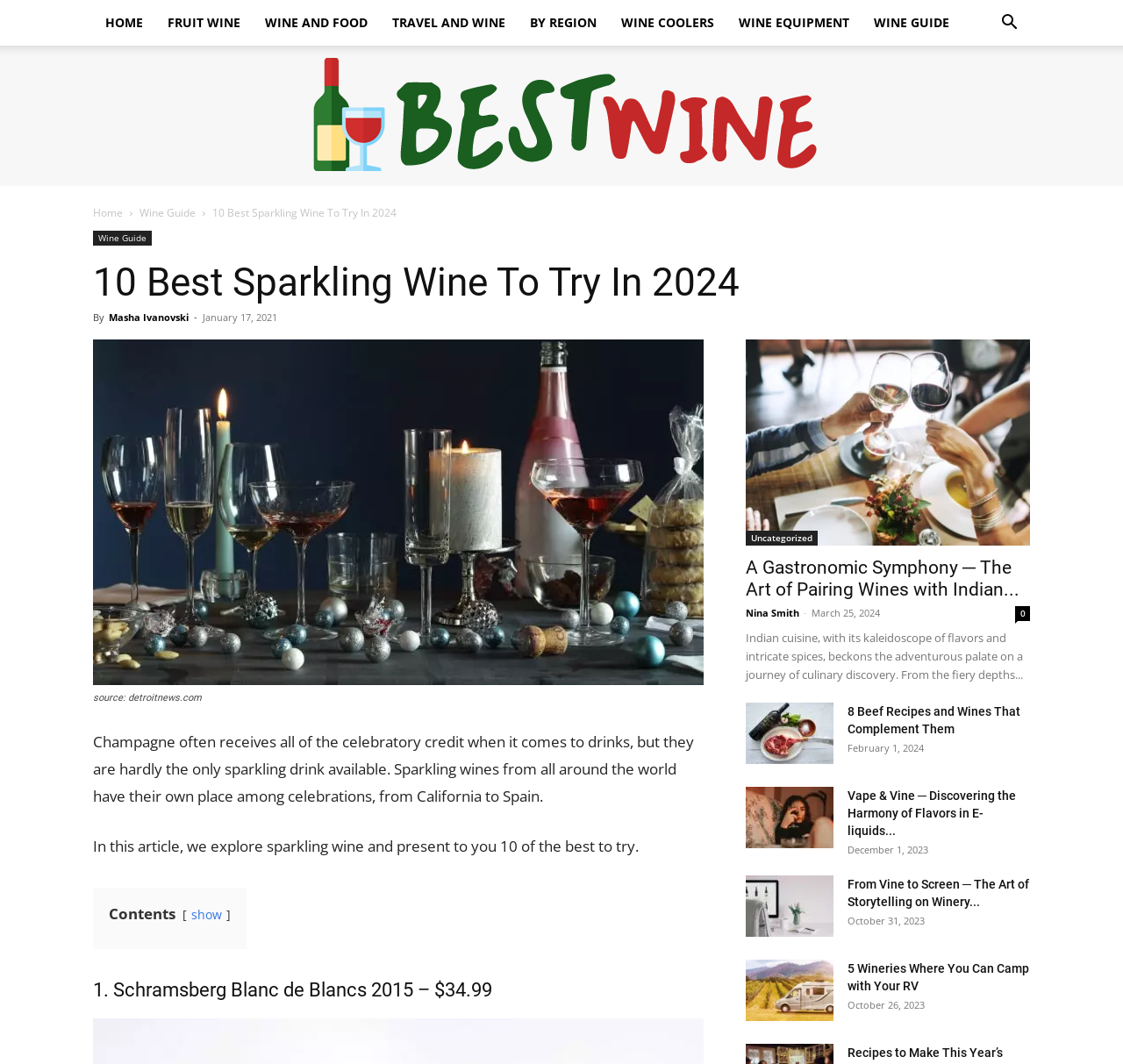Find the bounding box of the UI element described as follows: "Masha Ivanovski".

[0.097, 0.292, 0.168, 0.304]